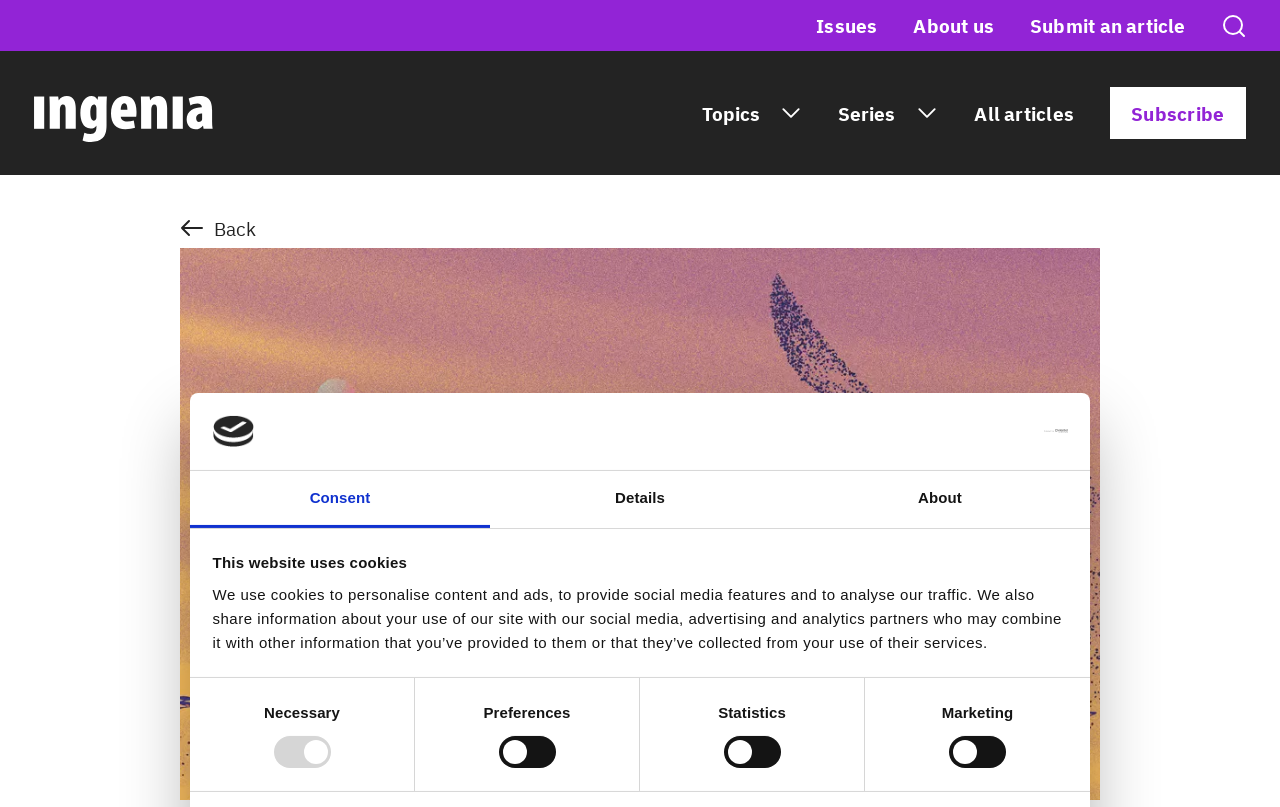How many checkboxes are in the 'Consent Selection' group?
Examine the webpage screenshot and provide an in-depth answer to the question.

I examined the 'Consent Selection' group and found four checkboxes, which are 'Necessary', 'Preferences', 'Statistics', and 'Marketing', so there are 4 checkboxes in total.